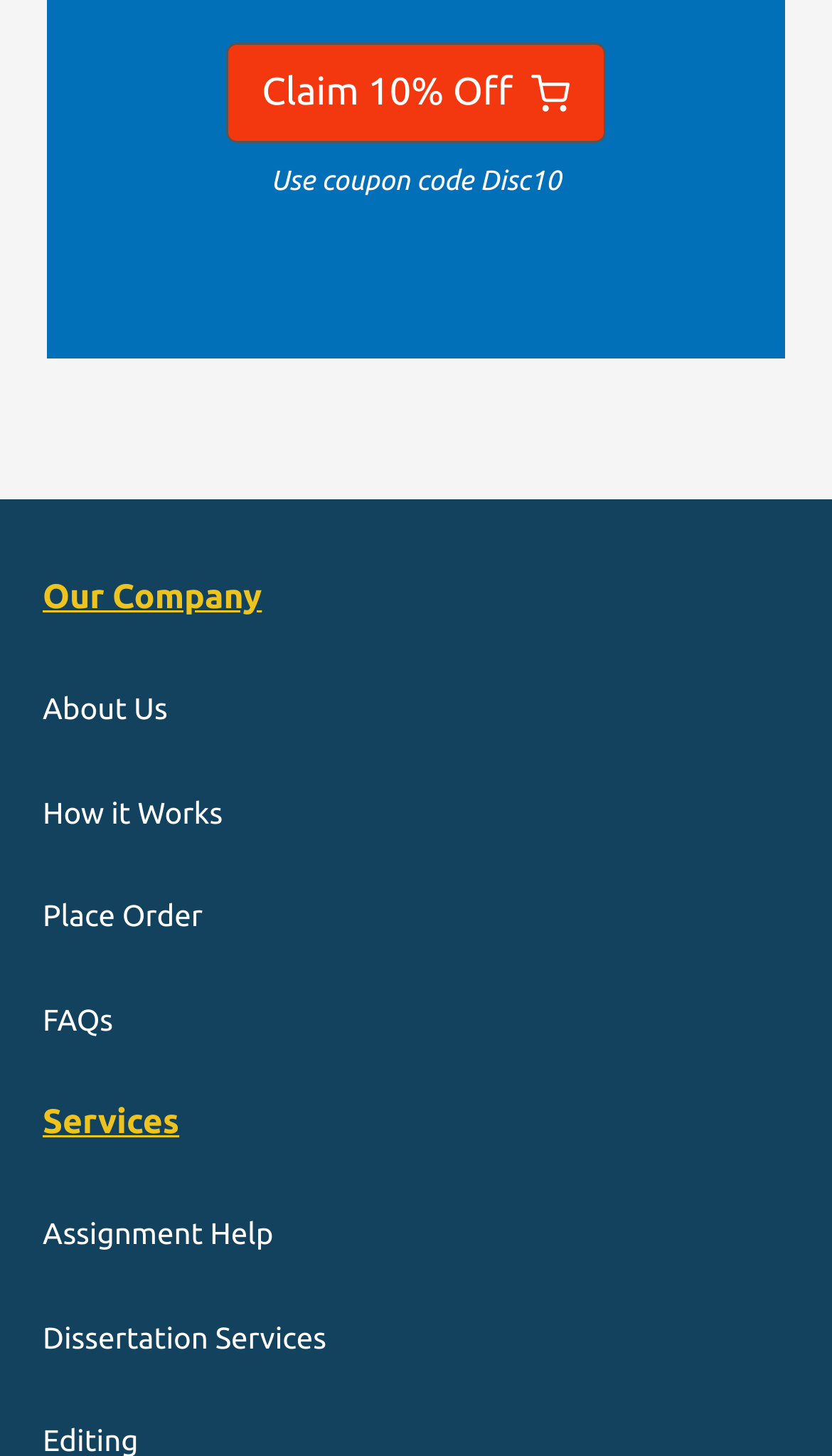Refer to the element description FAQs and identify the corresponding bounding box in the screenshot. Format the coordinates as (top-left x, top-left y, bottom-right x, bottom-right y) with values in the range of 0 to 1.

[0.051, 0.689, 0.136, 0.712]